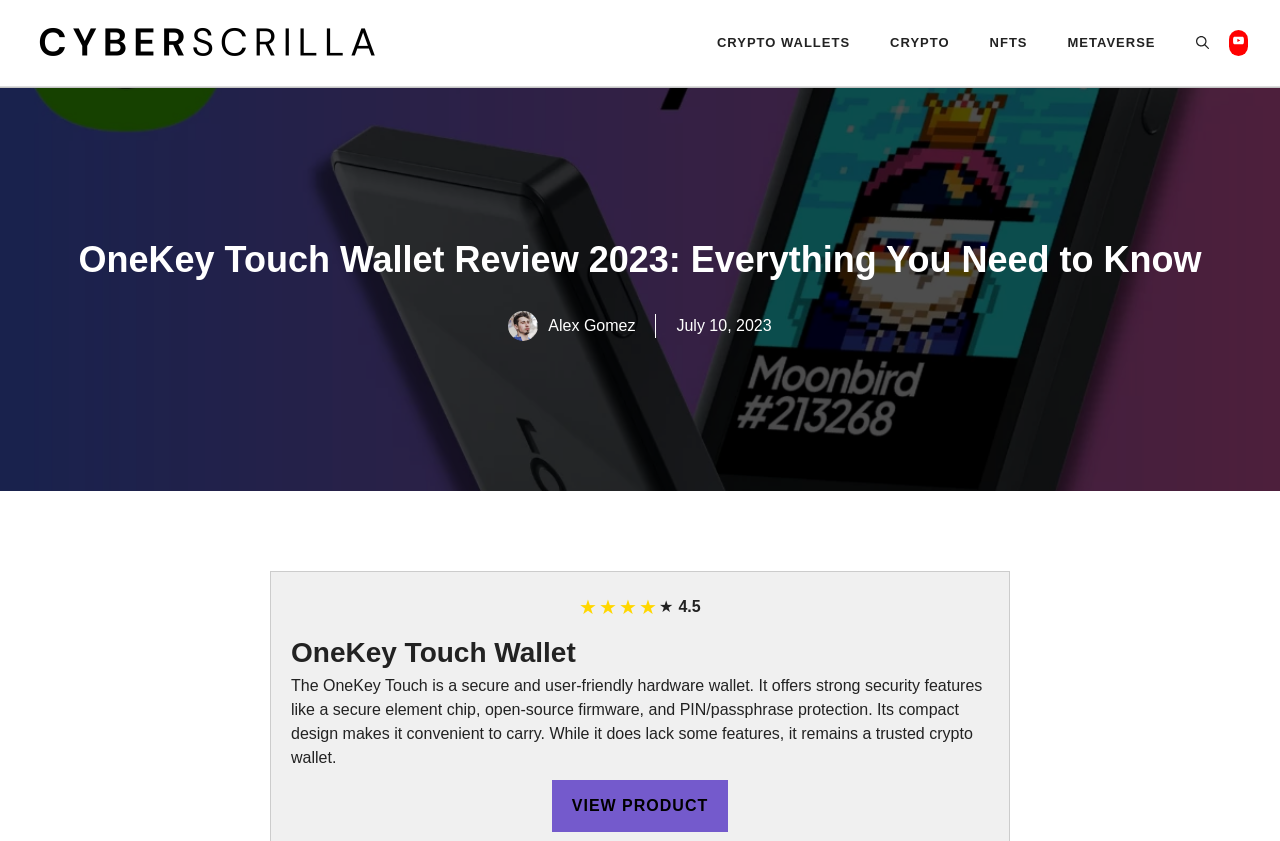Provide the bounding box coordinates in the format (top-left x, top-left y, bottom-right x, bottom-right y). All values are floating point numbers between 0 and 1. Determine the bounding box coordinate of the UI element described as: Crypto Wallets

[0.544, 0.015, 0.68, 0.087]